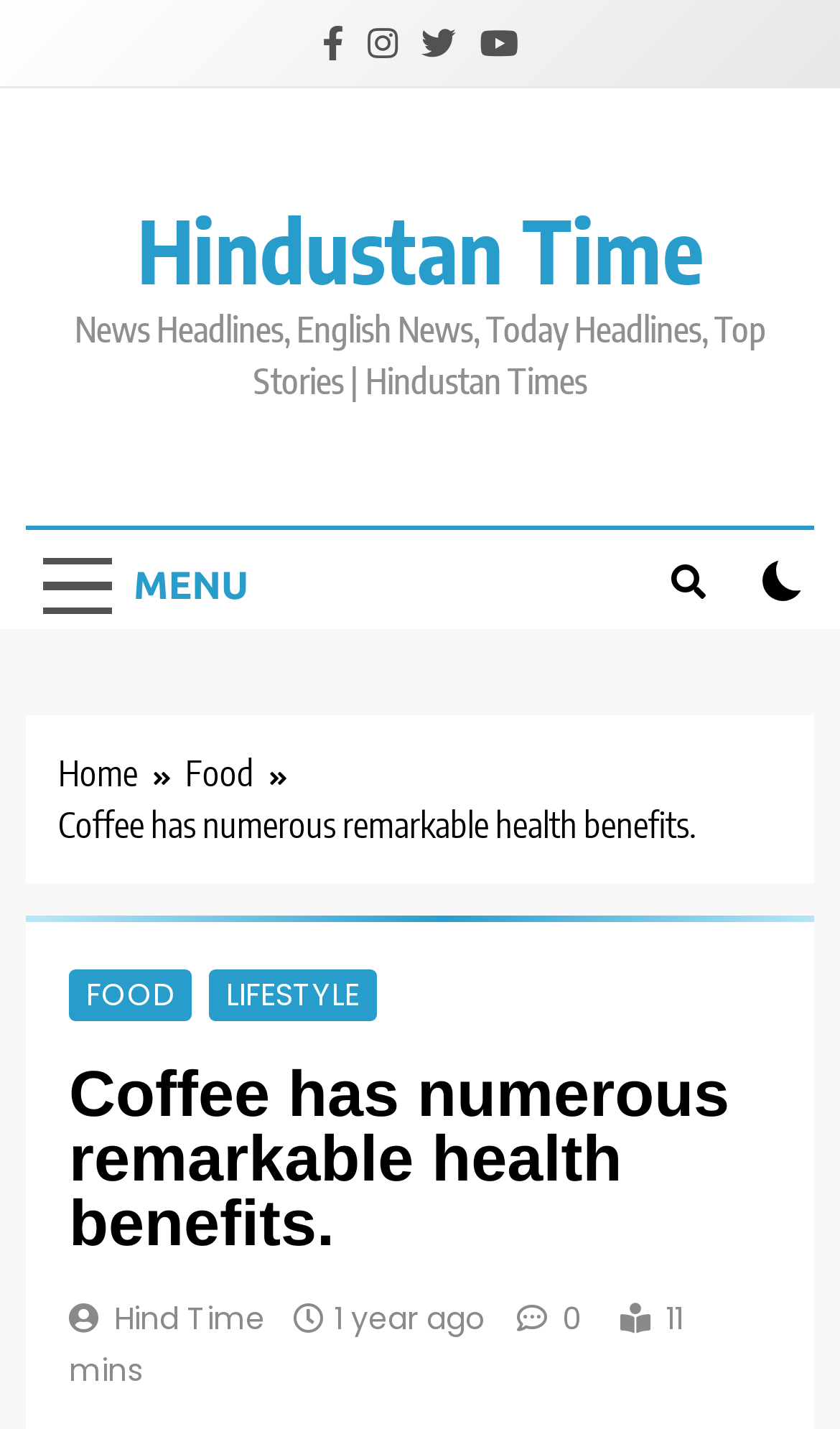How many categories are available in the article section?
Based on the content of the image, thoroughly explain and answer the question.

I examined the links 'FOOD' and 'LIFESTYLE' and determined that there are two categories available in the article section.